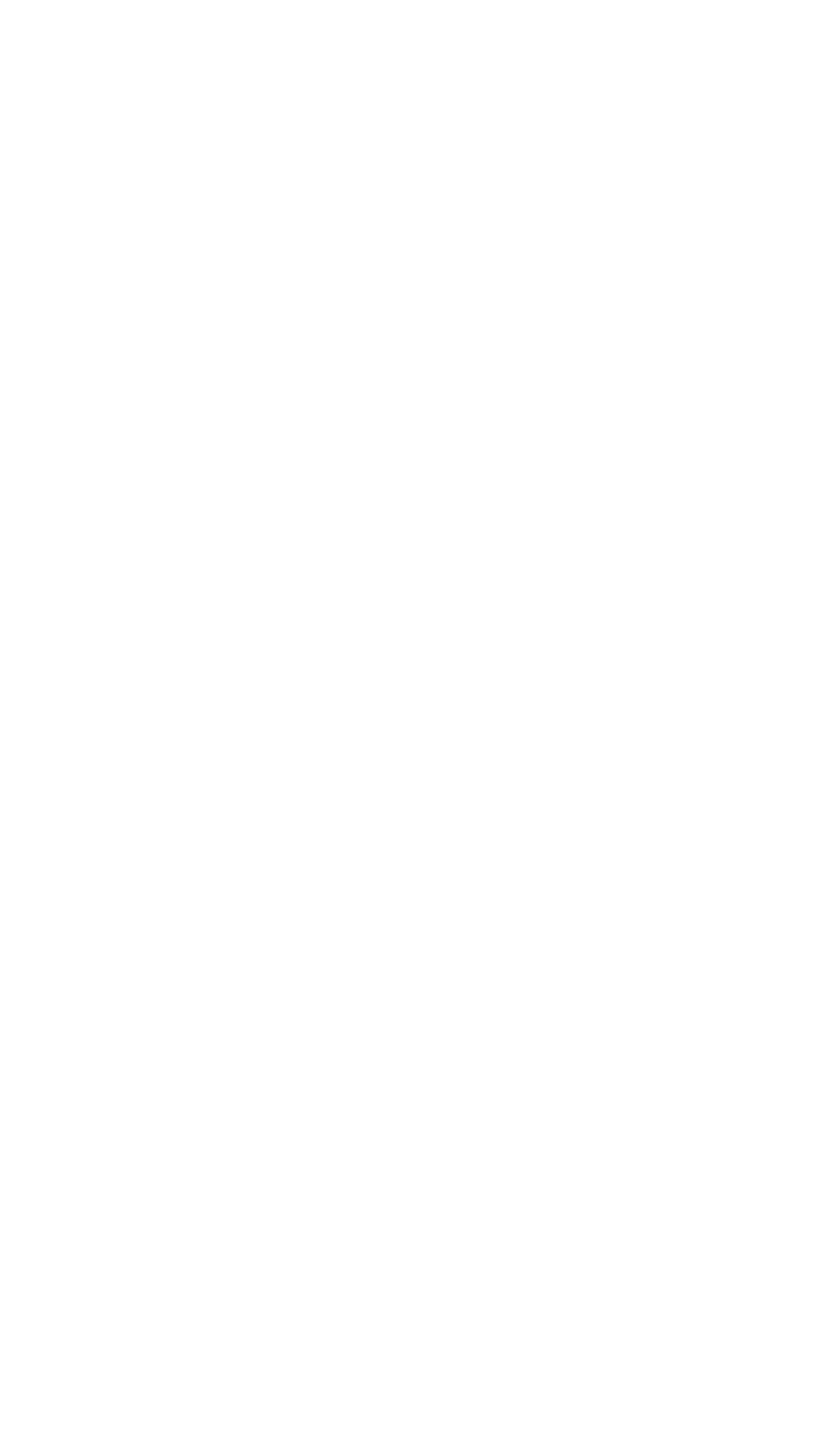Can you identify the bounding box coordinates of the clickable region needed to carry out this instruction: 'View the post '2020: The Trip That Didn’t Happen''? The coordinates should be four float numbers within the range of 0 to 1, stated as [left, top, right, bottom].

[0.076, 0.104, 0.615, 0.126]